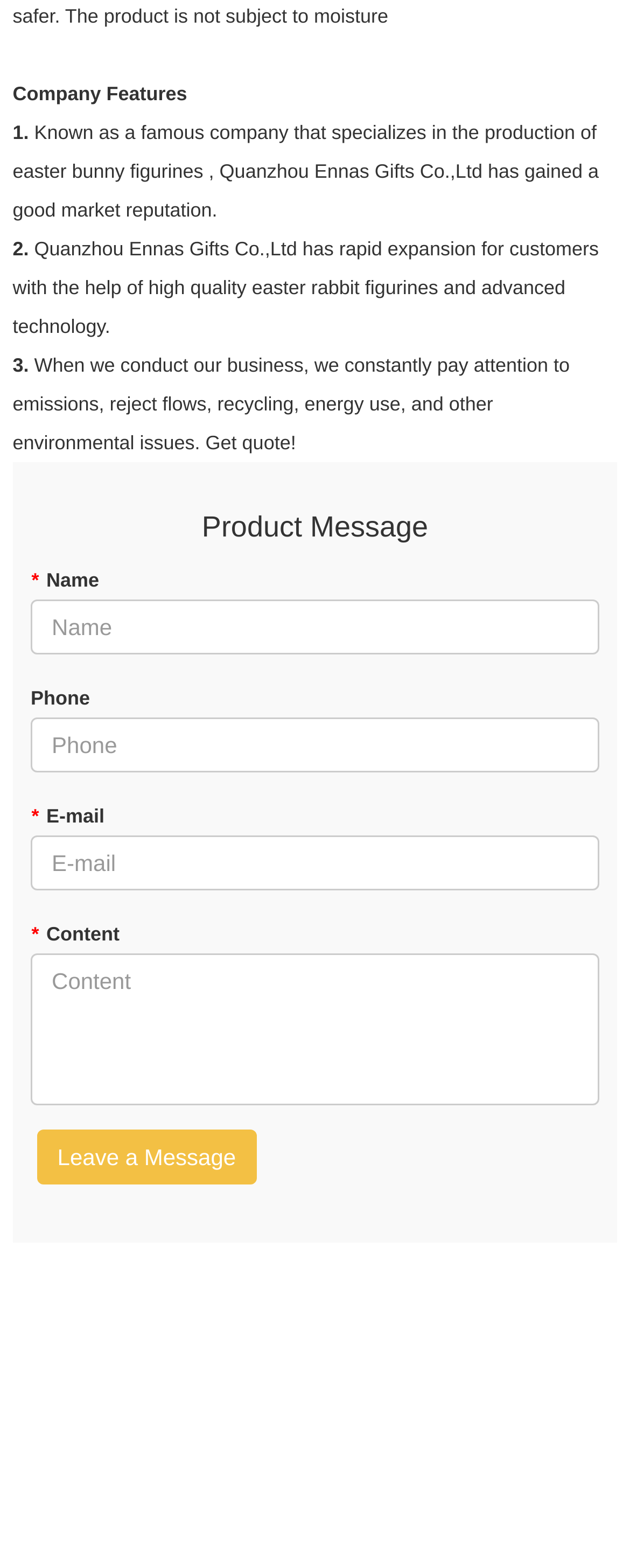Using the provided description: "Leave a Message", find the bounding box coordinates of the corresponding UI element. The output should be four float numbers between 0 and 1, in the format [left, top, right, bottom].

[0.058, 0.72, 0.408, 0.755]